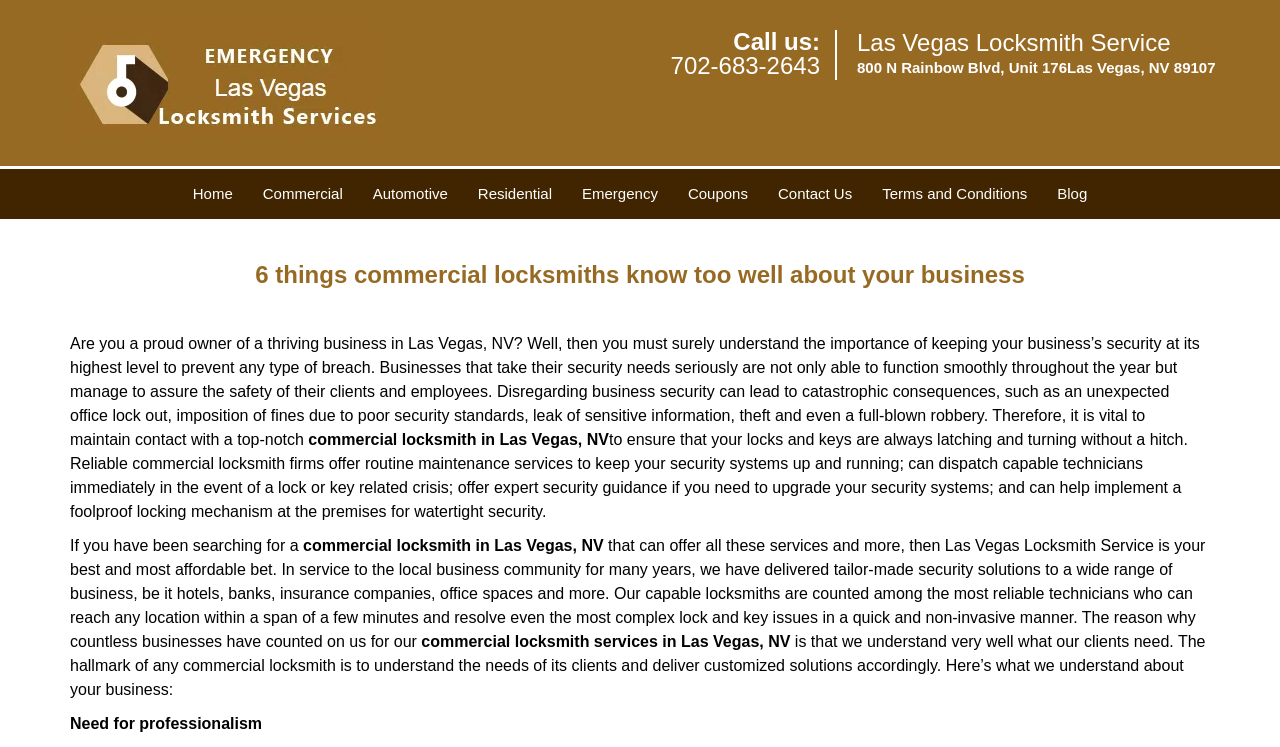Please determine the bounding box coordinates of the element to click on in order to accomplish the following task: "Learn more about Las Vegas Locksmith Service". Ensure the coordinates are four float numbers ranging from 0 to 1, i.e., [left, top, right, bottom].

[0.055, 0.098, 0.297, 0.121]